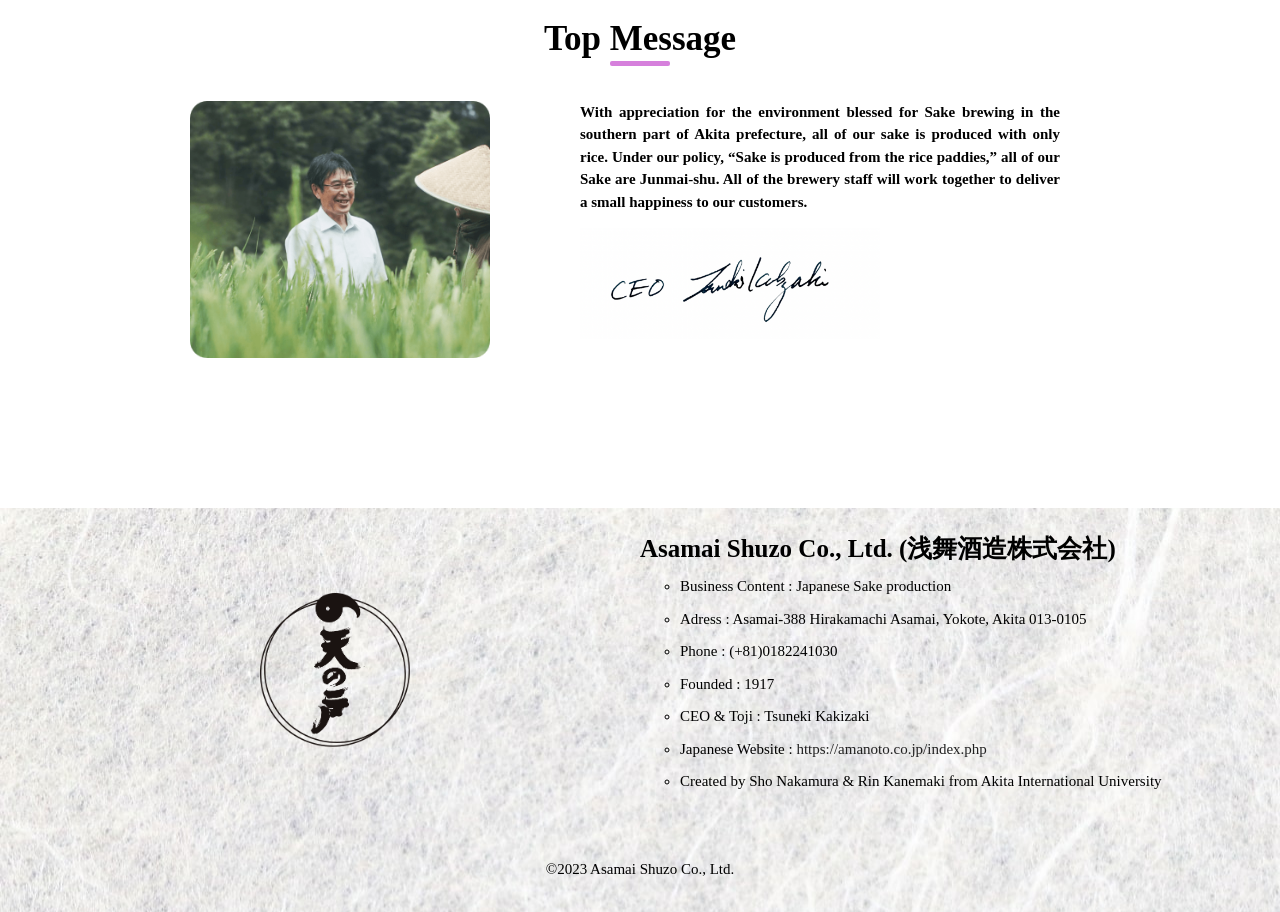What is the year the company was founded?
Use the information from the image to give a detailed answer to the question.

I found the year the company was founded by looking at the list of information about the company, where it says 'Founded : 1917'.